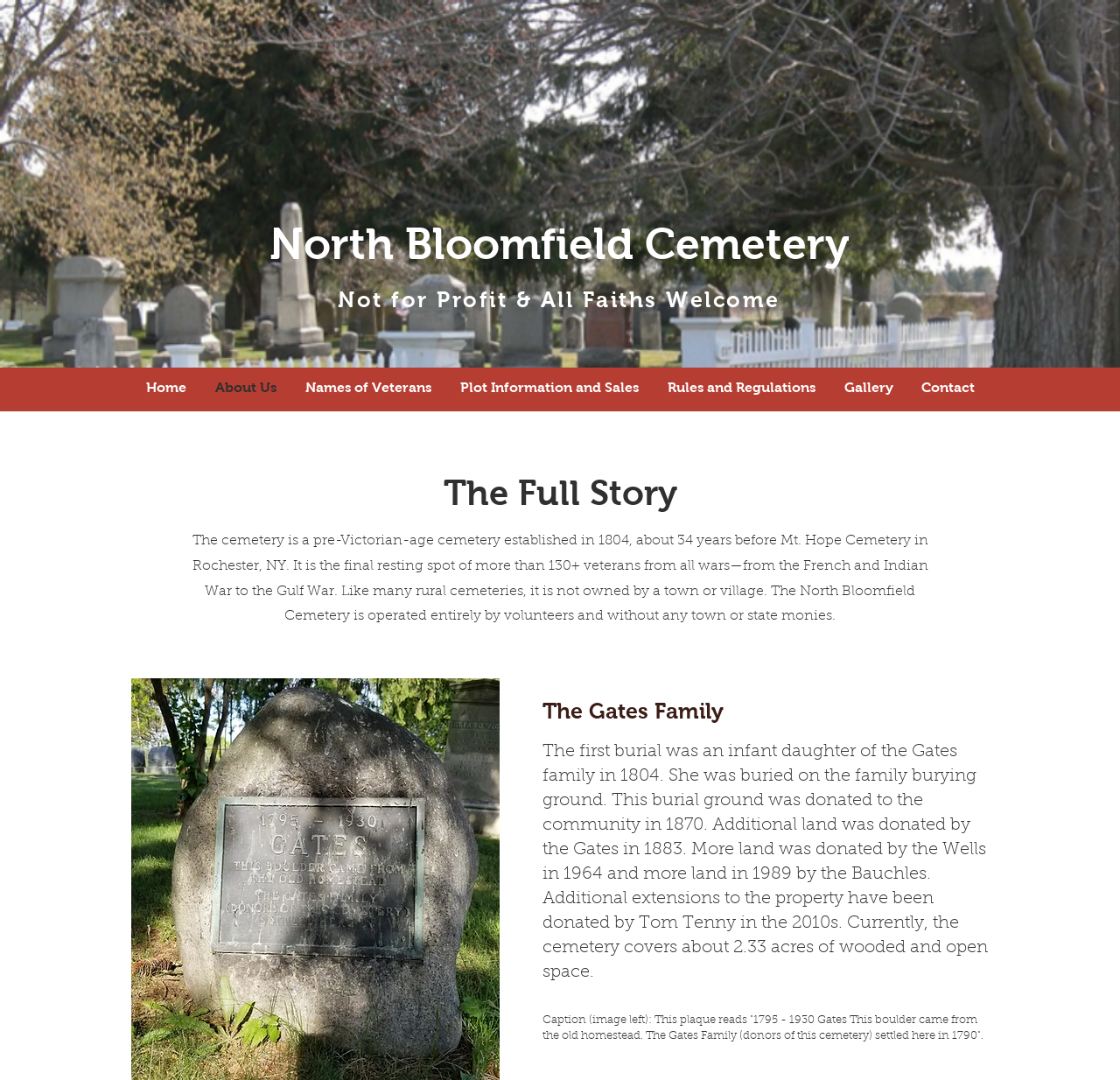Provide an in-depth caption for the elements present on the webpage.

The webpage is about North Bloomfield Cemetery, a cemetery near Rochester, NY. At the top of the page, there is a large image that spans the entire width of the page, taking up about a third of the screen. Below the image, there is a heading with the cemetery's name, followed by a tagline "Not for Profit & All Faiths Welcome".

To the left of the heading, there is a navigation menu with links to different sections of the website, including "Home", "About Us", "Names of Veterans", "Plot Information and Sales", "Rules and Regulations", "Gallery", and "Contact". 

Below the navigation menu, there is a section with a heading "The Full Story", which provides a brief history of the cemetery. The text explains that the cemetery was established in 1804 and is the final resting spot of over 130 veterans from various wars. It also mentions that the cemetery is operated entirely by volunteers and without any town or state monies.

Further down the page, there is another section with a heading "The Gates Family", which provides information about the family's role in the cemetery's history. The text explains that the first burial was an infant daughter of the Gates family in 1804, and that the family donated land to the community in 1870 and later years. There is also a caption for an image, which is not visible in the accessibility tree, and a description of a plaque that reads "1795 - 1930 Gates This boulder came from the old homestead. The Gates Family (donors of this cemetery) settled here in 1790".